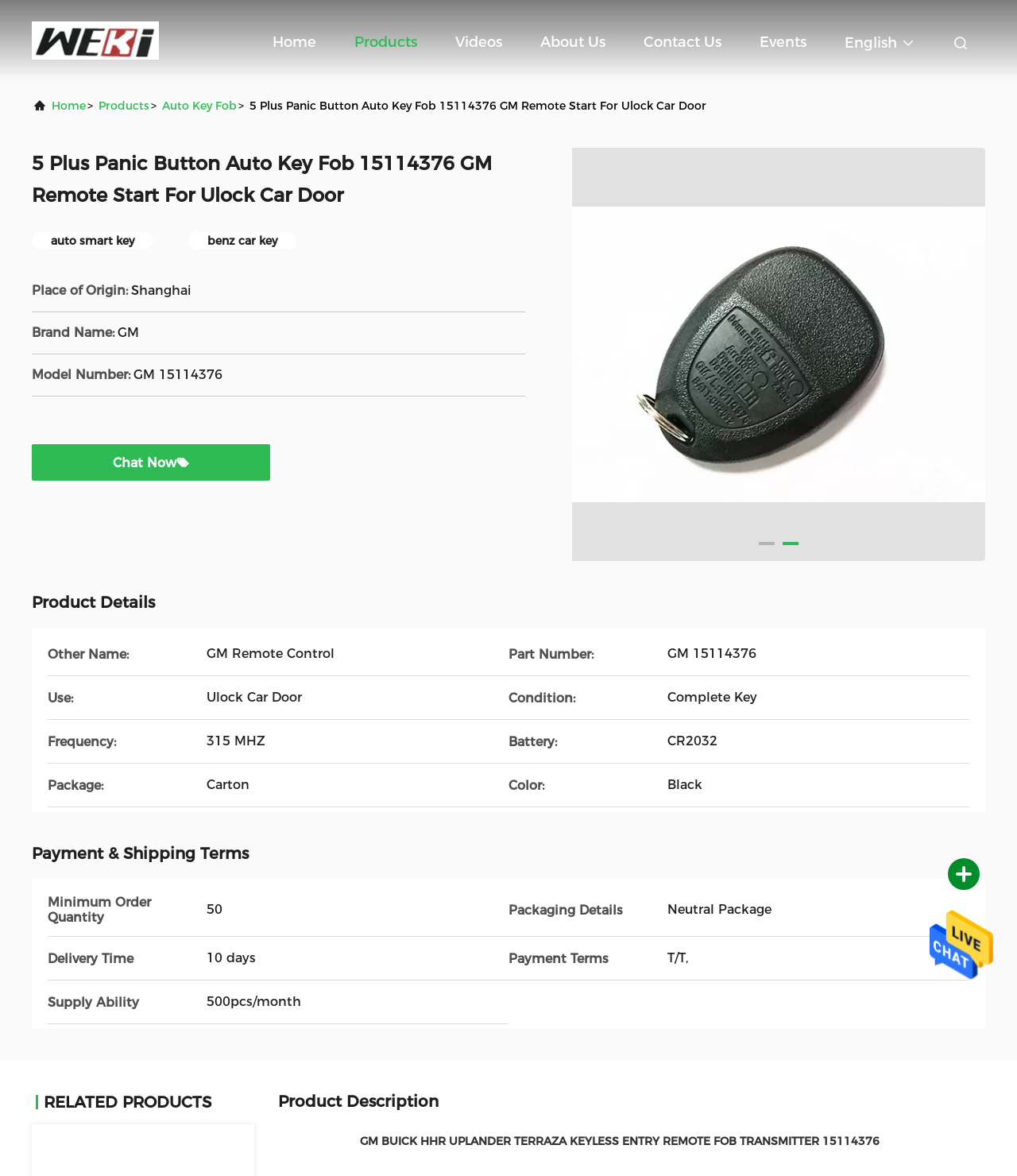Can you give a detailed response to the following question using the information from the image? What is the brand name of the product?

The brand name of the product can be found in the product details section, where it is specified as 'Brand Name: GM'.